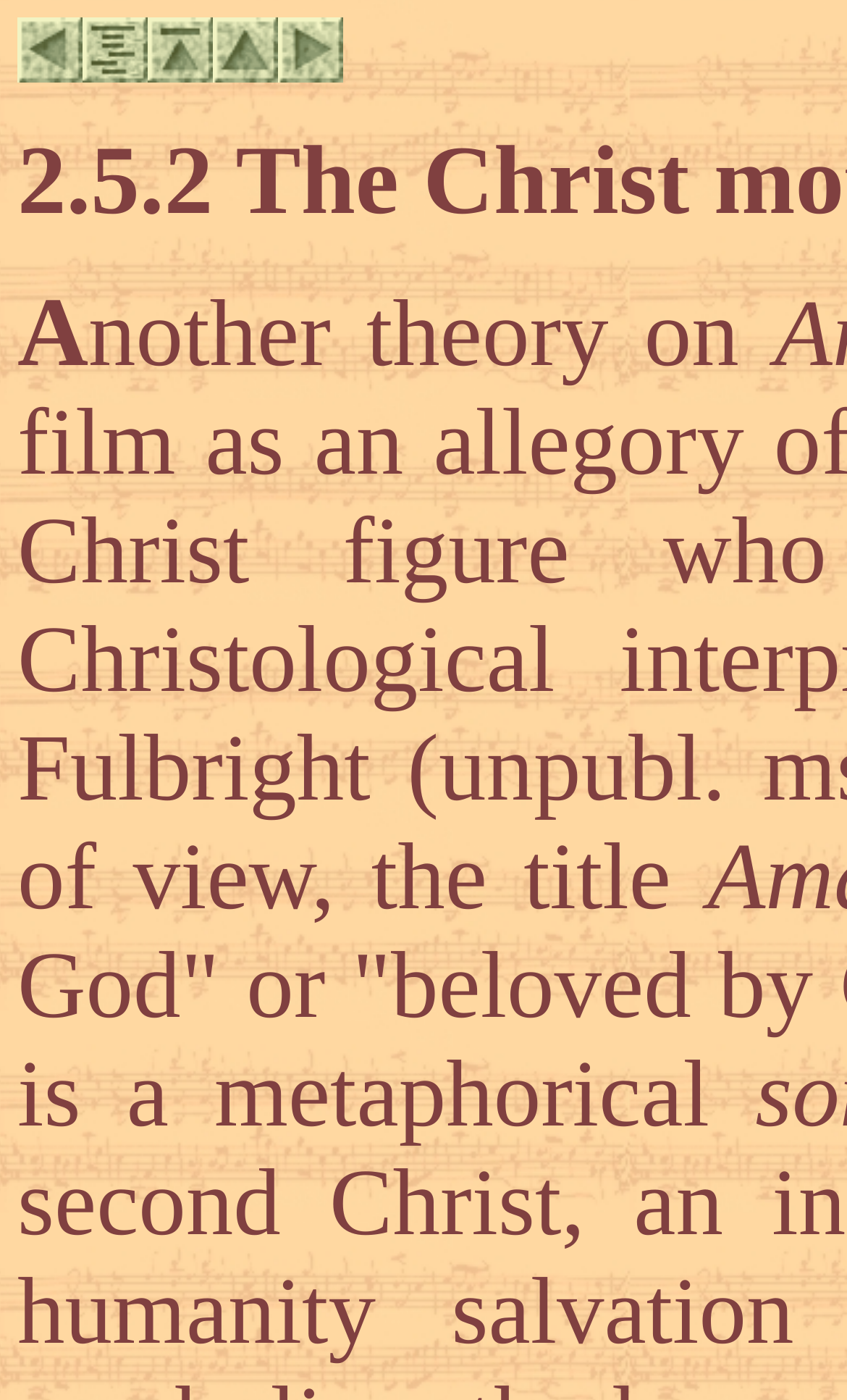How many links are there on the top row?
Based on the visual, give a brief answer using one word or a short phrase.

5